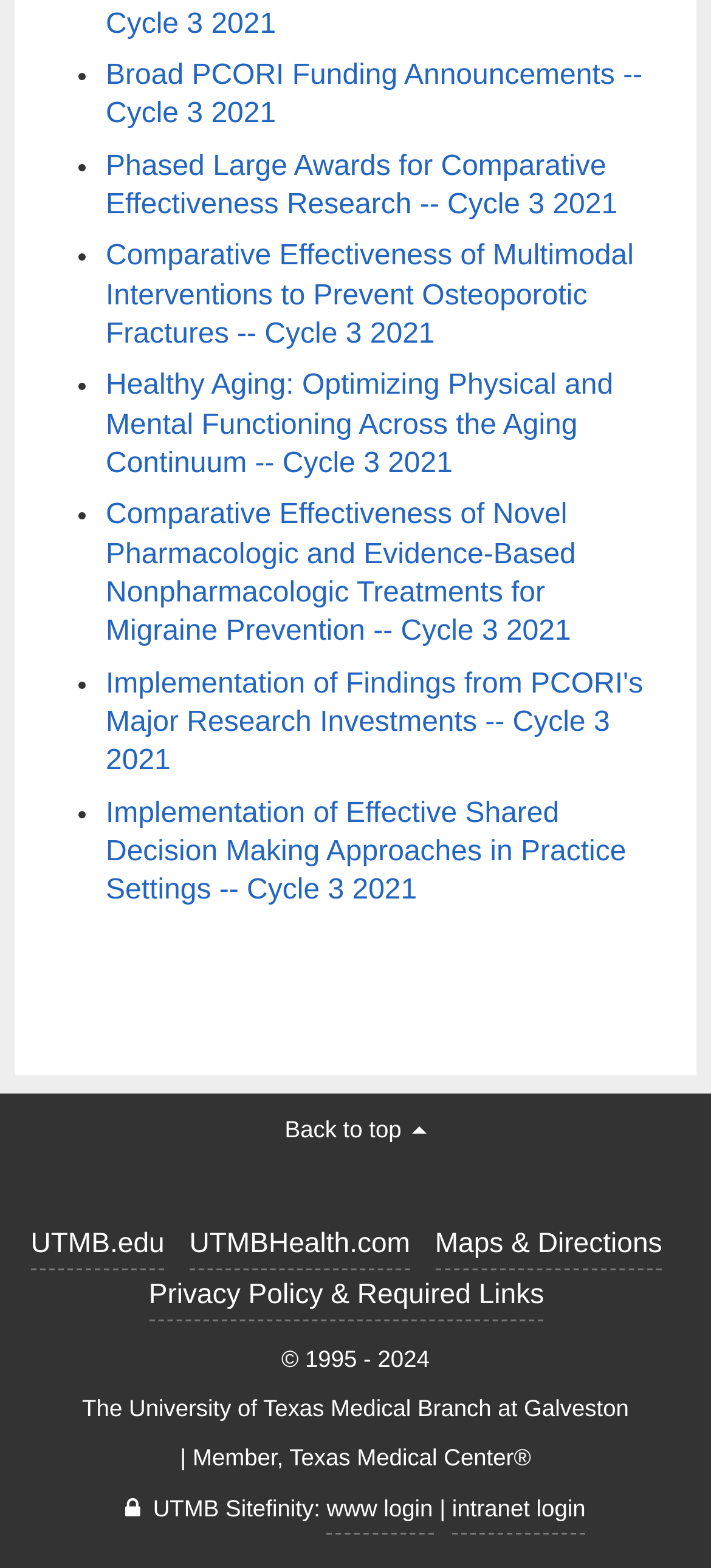What is the copyright year range for this webpage?
Please respond to the question with as much detail as possible.

I found a StaticText element with the text '1995 - 2024' at the bottom of the page, which indicates the copyright year range for this webpage.